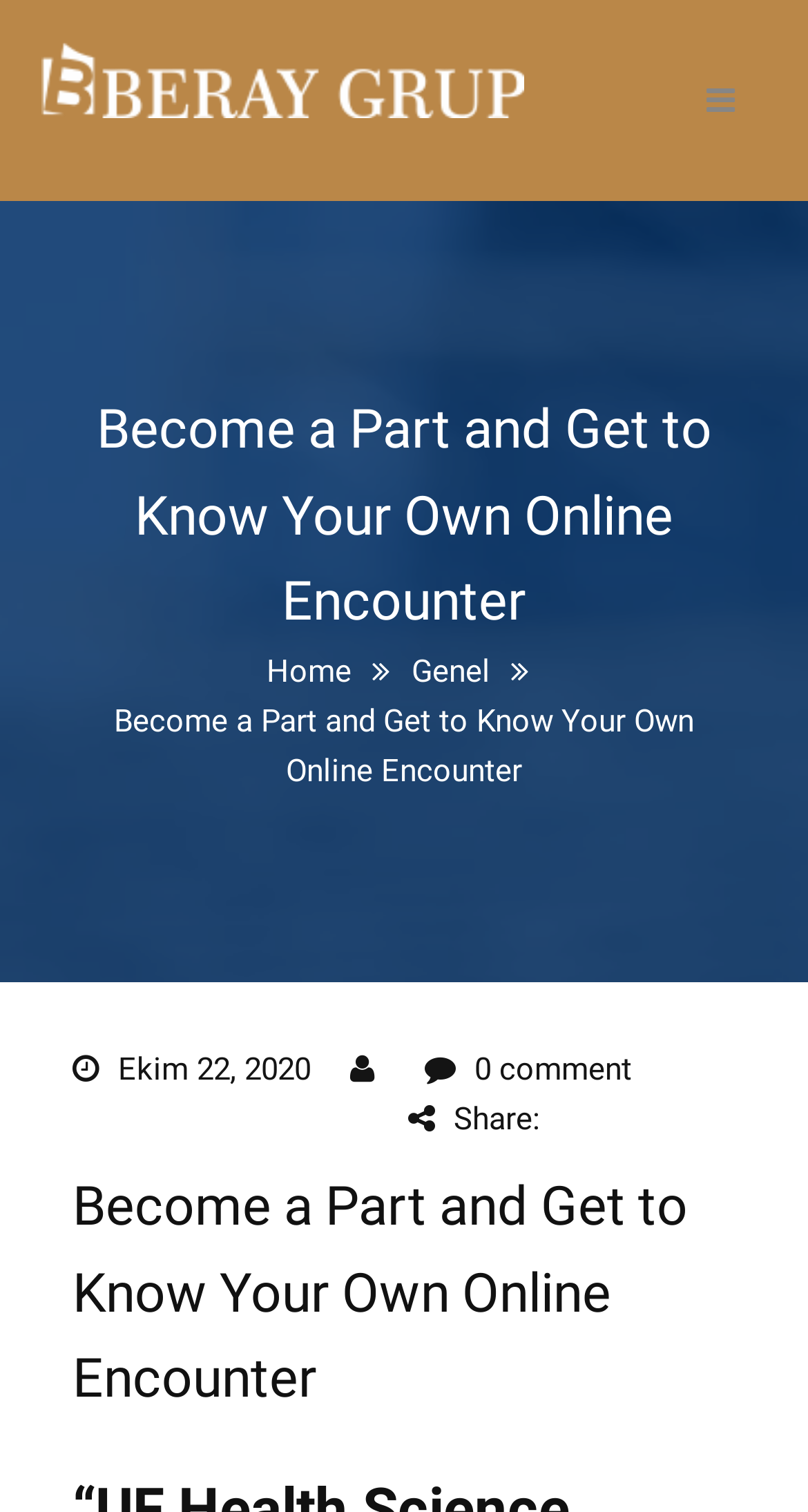Please provide a comprehensive response to the question below by analyzing the image: 
How many comments are there on the latest article?

The number of comments on the latest article can be found in the middle section of the webpage, where there is a static text element with the text '0 comment'.